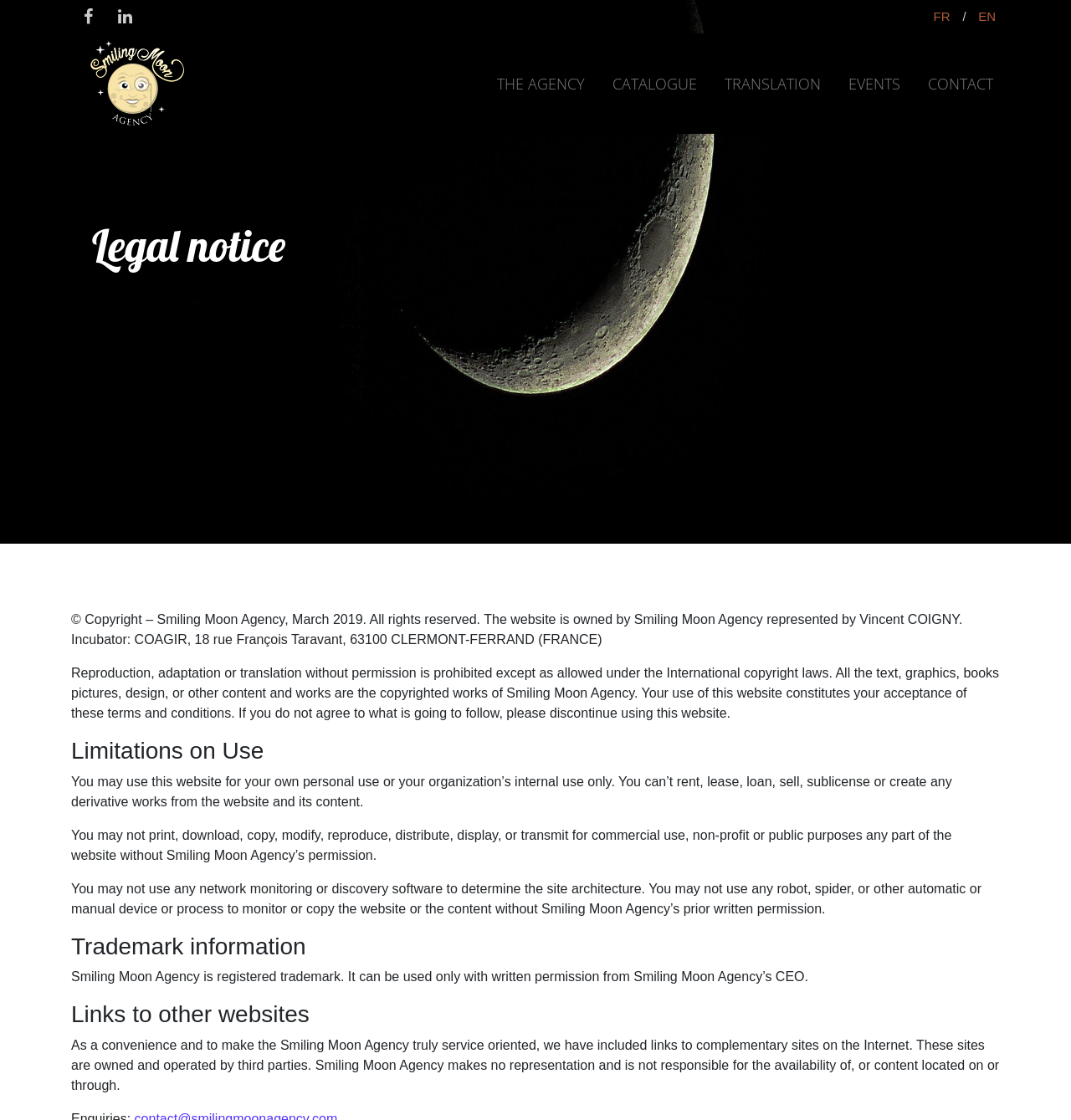Provide a comprehensive caption for the webpage.

The webpage is a legal notice page for Smiling Moon Agency. At the top left corner, there are three links: two icons and a language selection link "FR/". Next to them, there is a link to the agency's name, accompanied by an image of the agency's logo. 

Below these links, there is a navigation menu with five links: "THE AGENCY", "CATALOGUE", "TRANSLATION", "EVENTS", and "CONTACT". 

The main content of the page is divided into sections, each with a heading. The first section is titled "Legal notice" and contains a copyright notice and a statement about the ownership of the website. 

The next section is a long paragraph of text that outlines the terms and conditions of using the website, including restrictions on reproduction, adaptation, and translation of the content. 

Following this, there are sections titled "Limitations on Use", "Trademark information", and "Links to other websites", each with their own paragraphs of text outlining the specific rules and guidelines for using the website and its content. 

At the very bottom of the page, there is a full-width image that spans the entire width of the page.